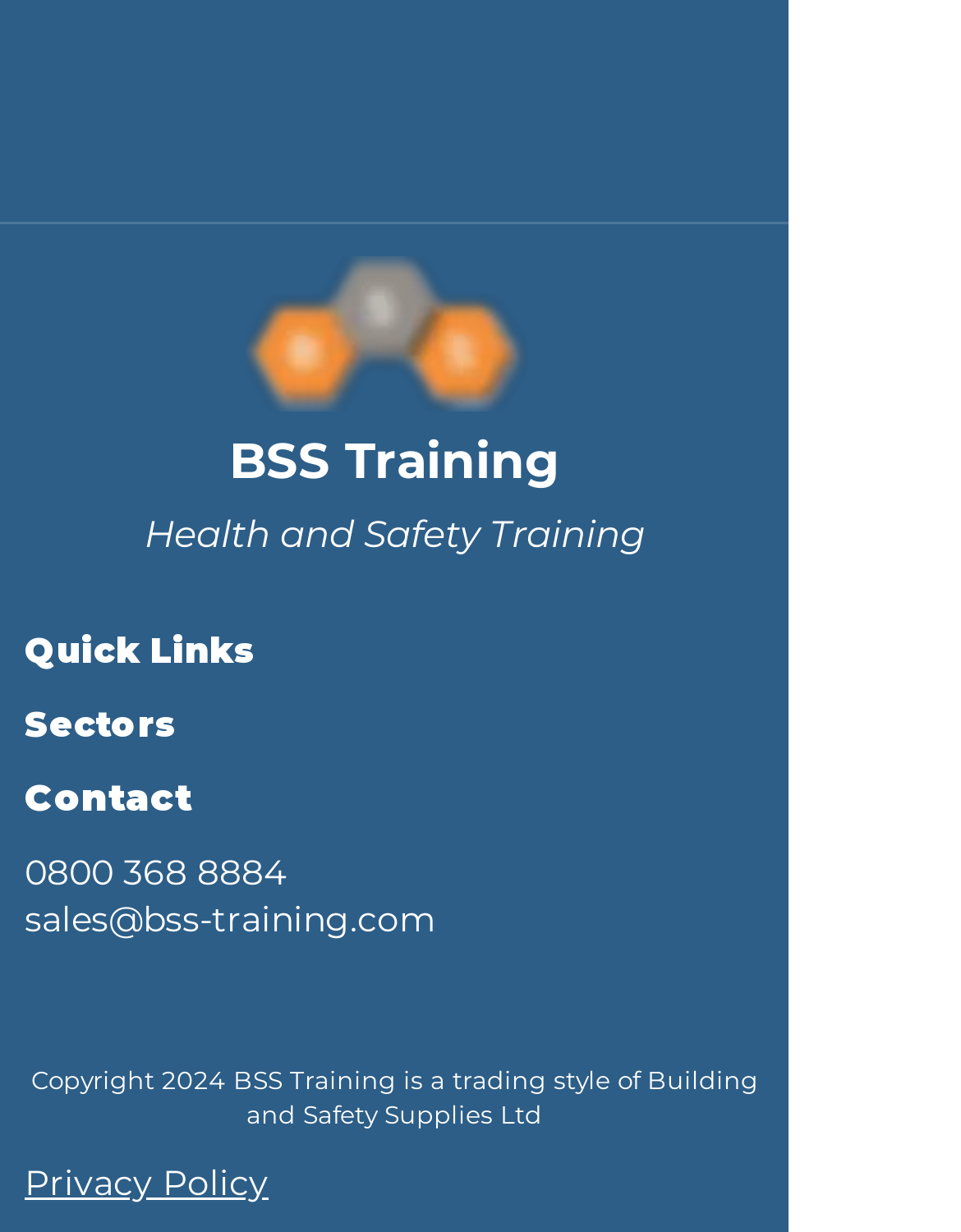Please answer the following question using a single word or phrase: 
What year is the copyright?

2024